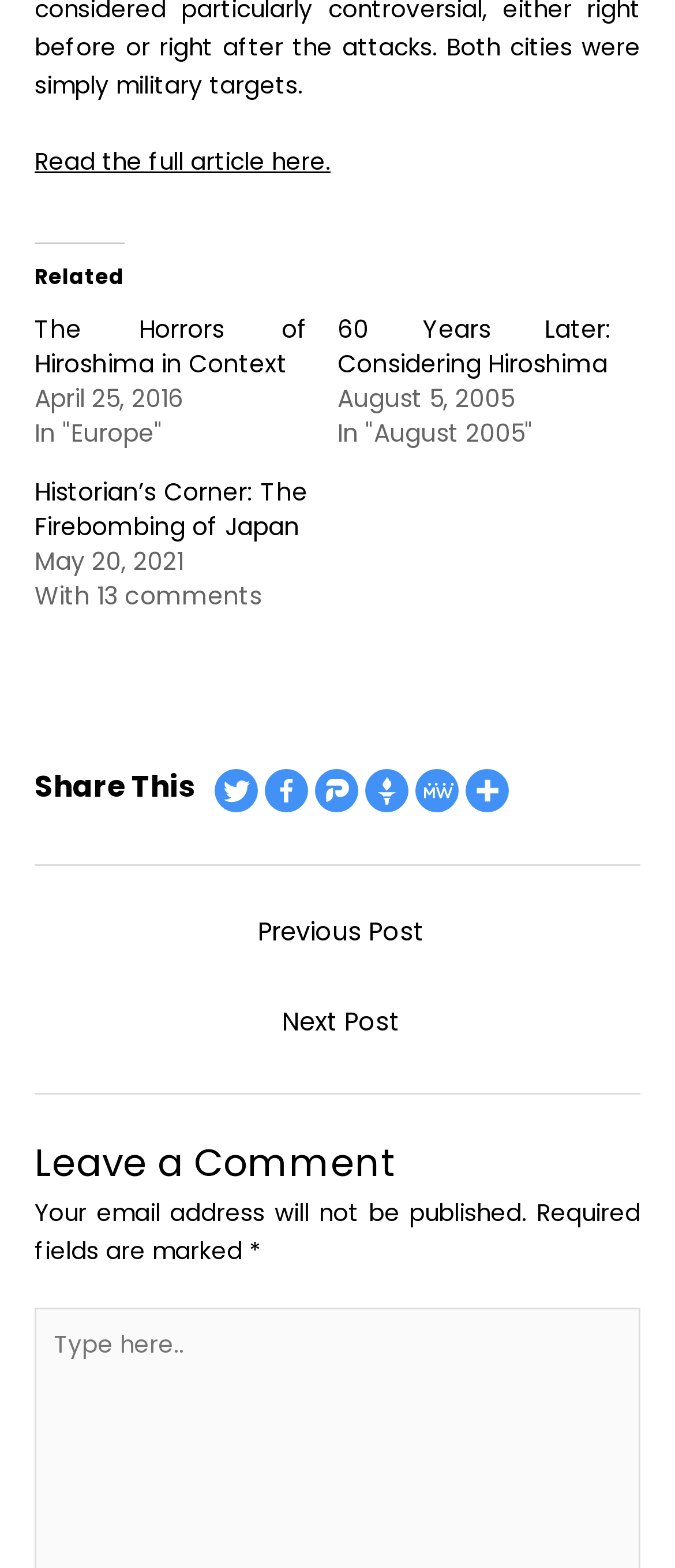Provide a one-word or short-phrase response to the question:
What is the purpose of the section below the related articles?

Leave a comment